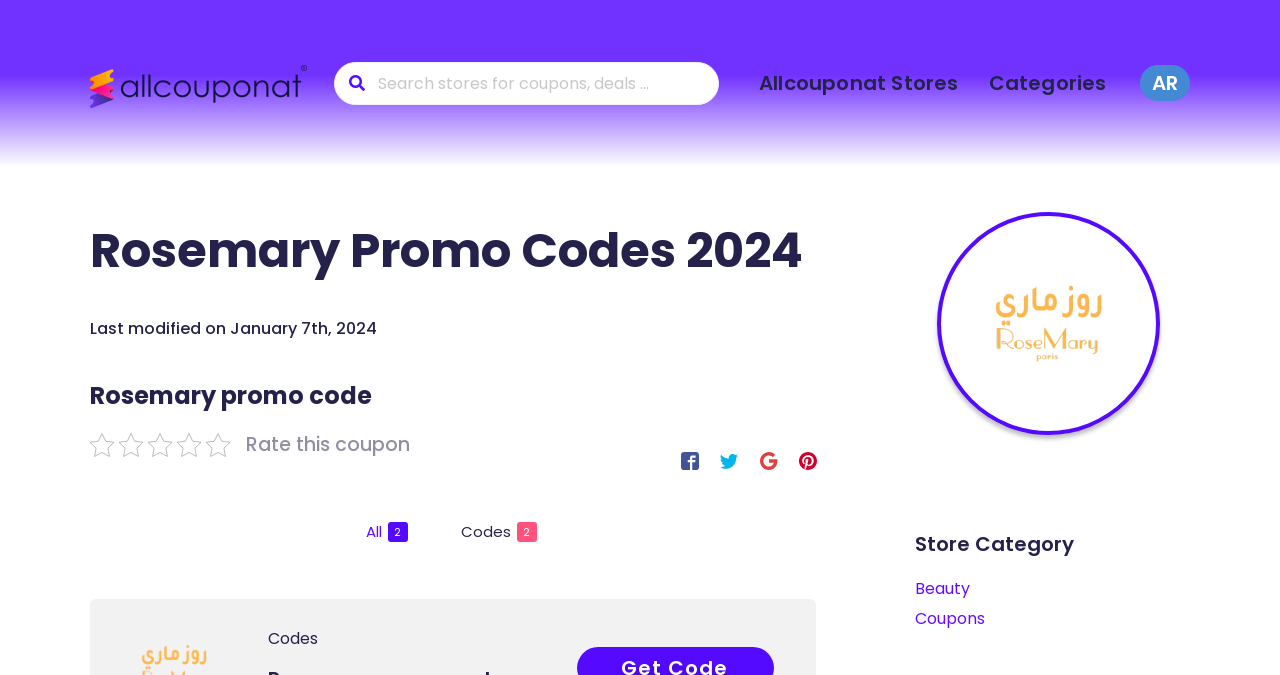Identify the bounding box coordinates of the region I need to click to complete this instruction: "Search for coupons".

[0.261, 0.092, 0.562, 0.156]